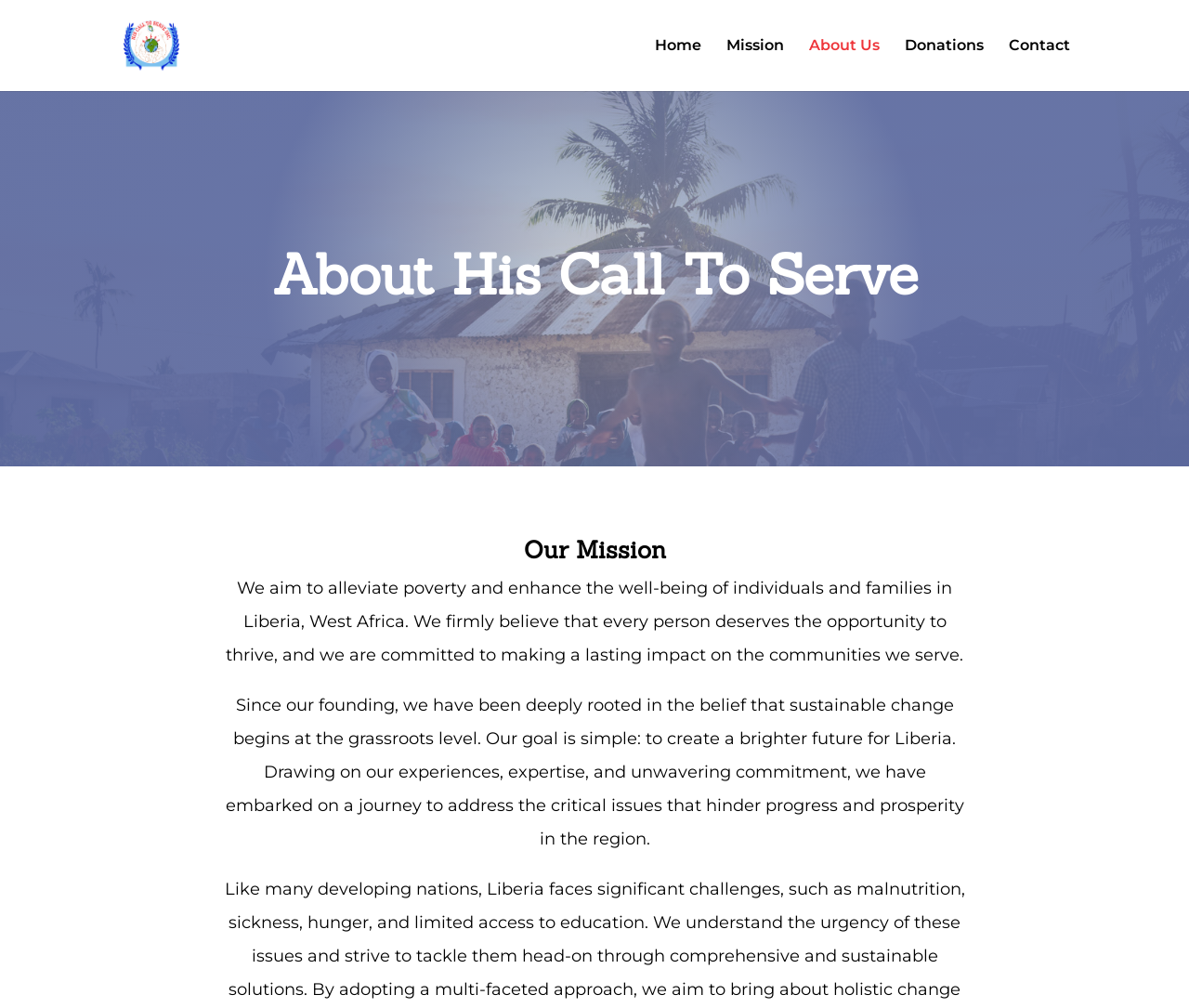Determine the bounding box for the HTML element described here: "alt="His Call To Serve"". The coordinates should be given as [left, top, right, bottom] with each number being a float between 0 and 1.

[0.104, 0.034, 0.191, 0.054]